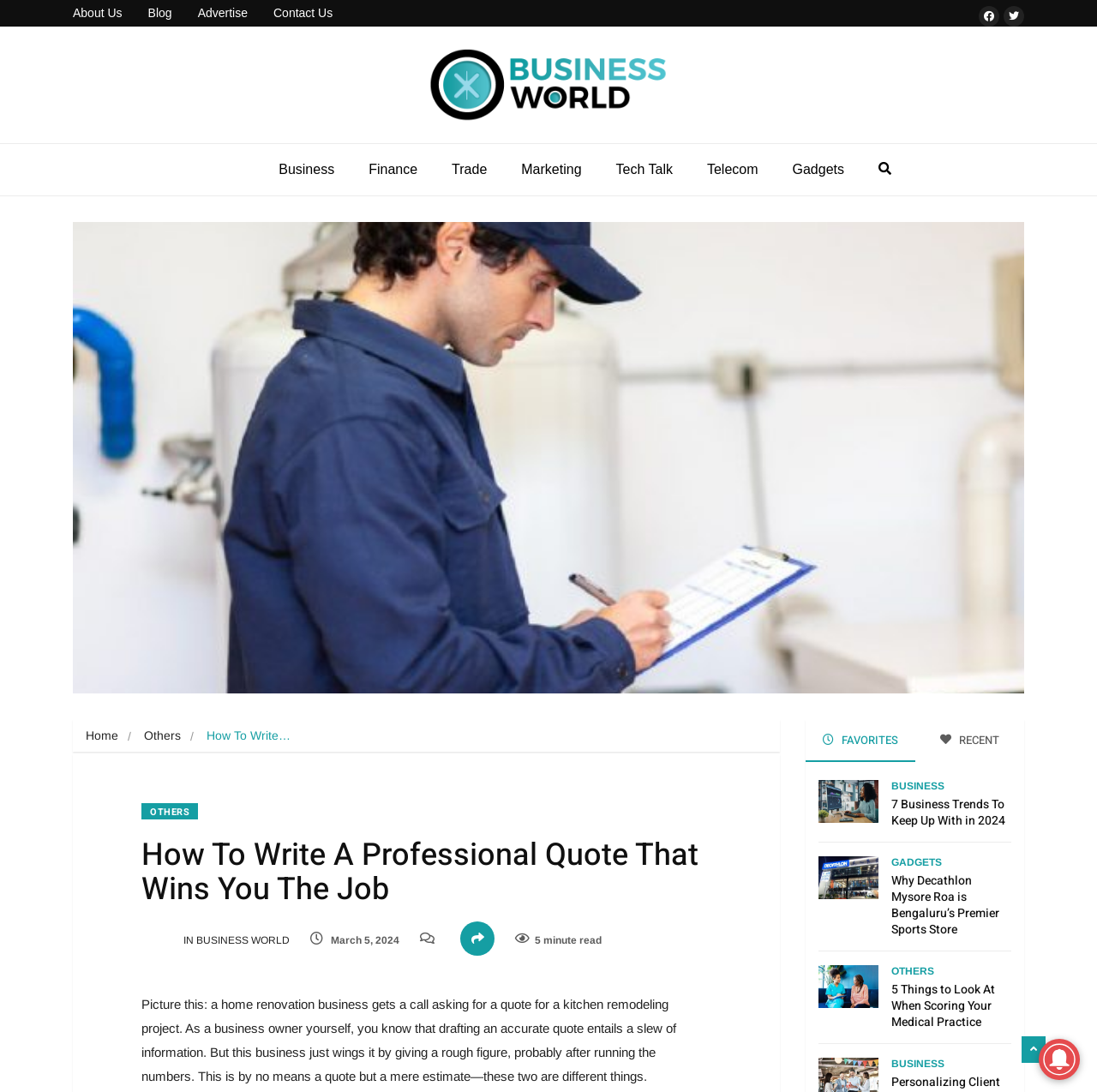Please identify the bounding box coordinates of the area that needs to be clicked to fulfill the following instruction: "Follow on LinkedIn."

None